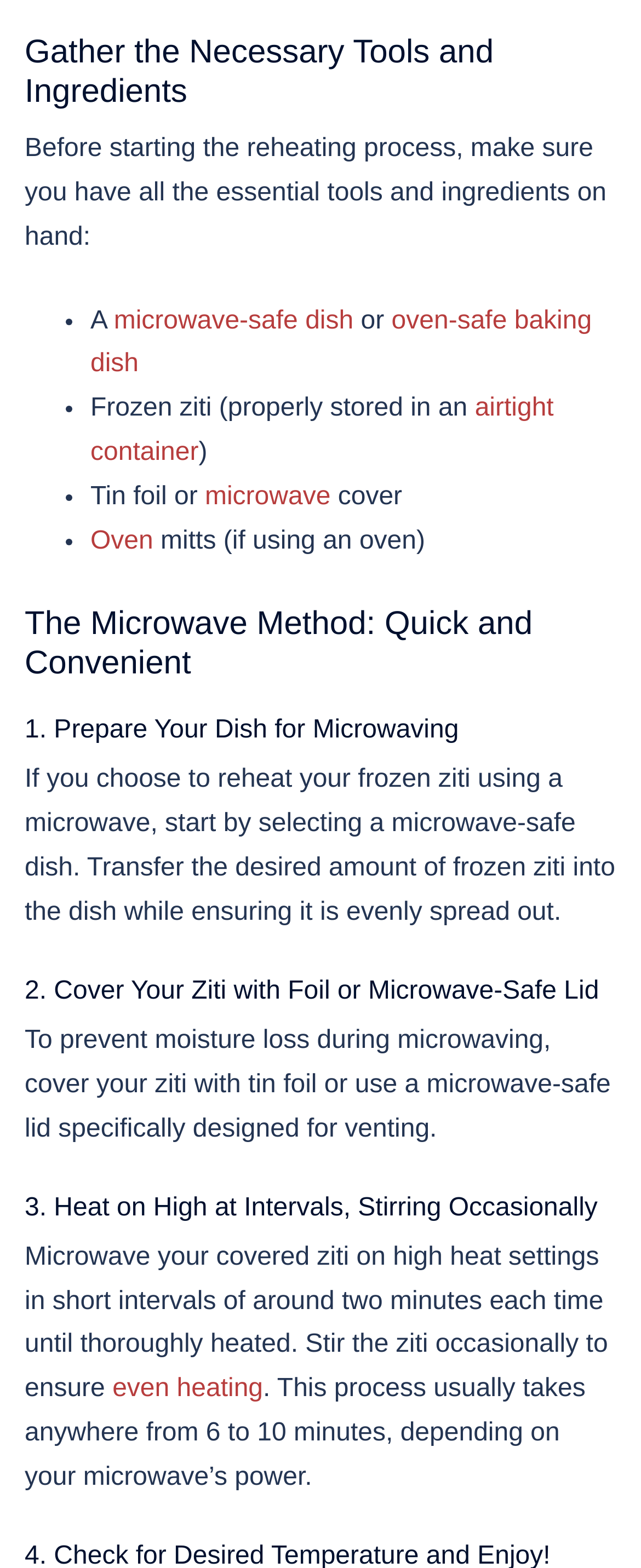For the following element description, predict the bounding box coordinates in the format (top-left x, top-left y, bottom-right x, bottom-right y). All values should be floating point numbers between 0 and 1. Description: airtight container

[0.141, 0.252, 0.864, 0.298]